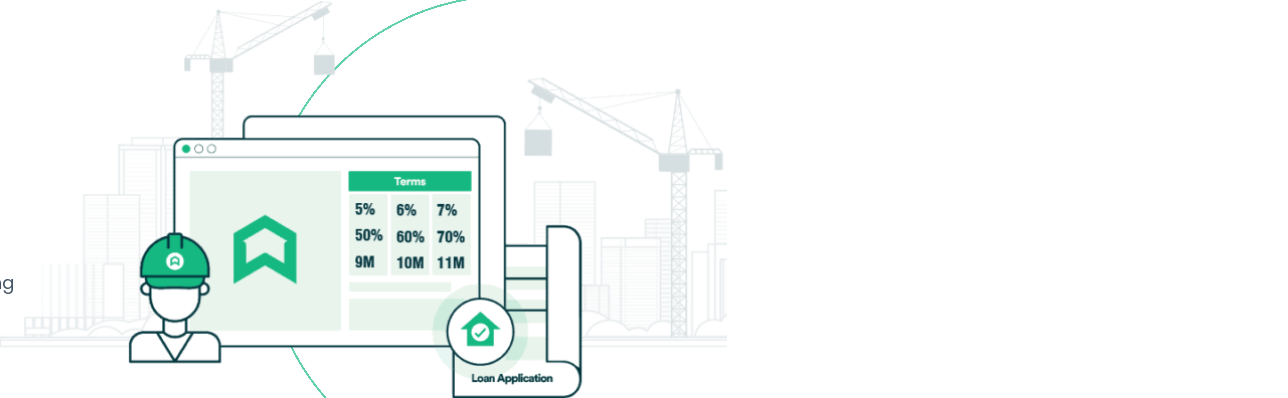Refer to the screenshot and answer the following question in detail:
What does the city skyline in the background represent?

The city skyline with cranes in the background symbolizes ongoing construction and development, highlighting the dynamic nature of the industry, which is the focus of the platform's financial solutions.